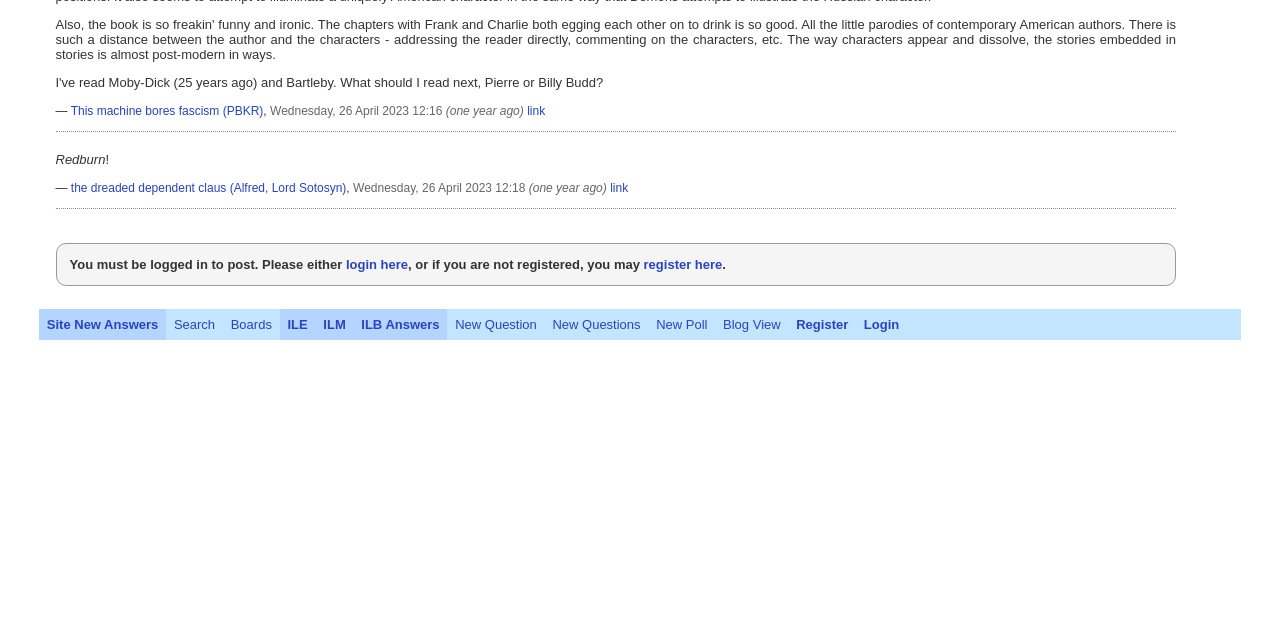Determine the bounding box for the described HTML element: "This machine bores fascism (PBKR)". Ensure the coordinates are four float numbers between 0 and 1 in the format [left, top, right, bottom].

[0.055, 0.163, 0.206, 0.185]